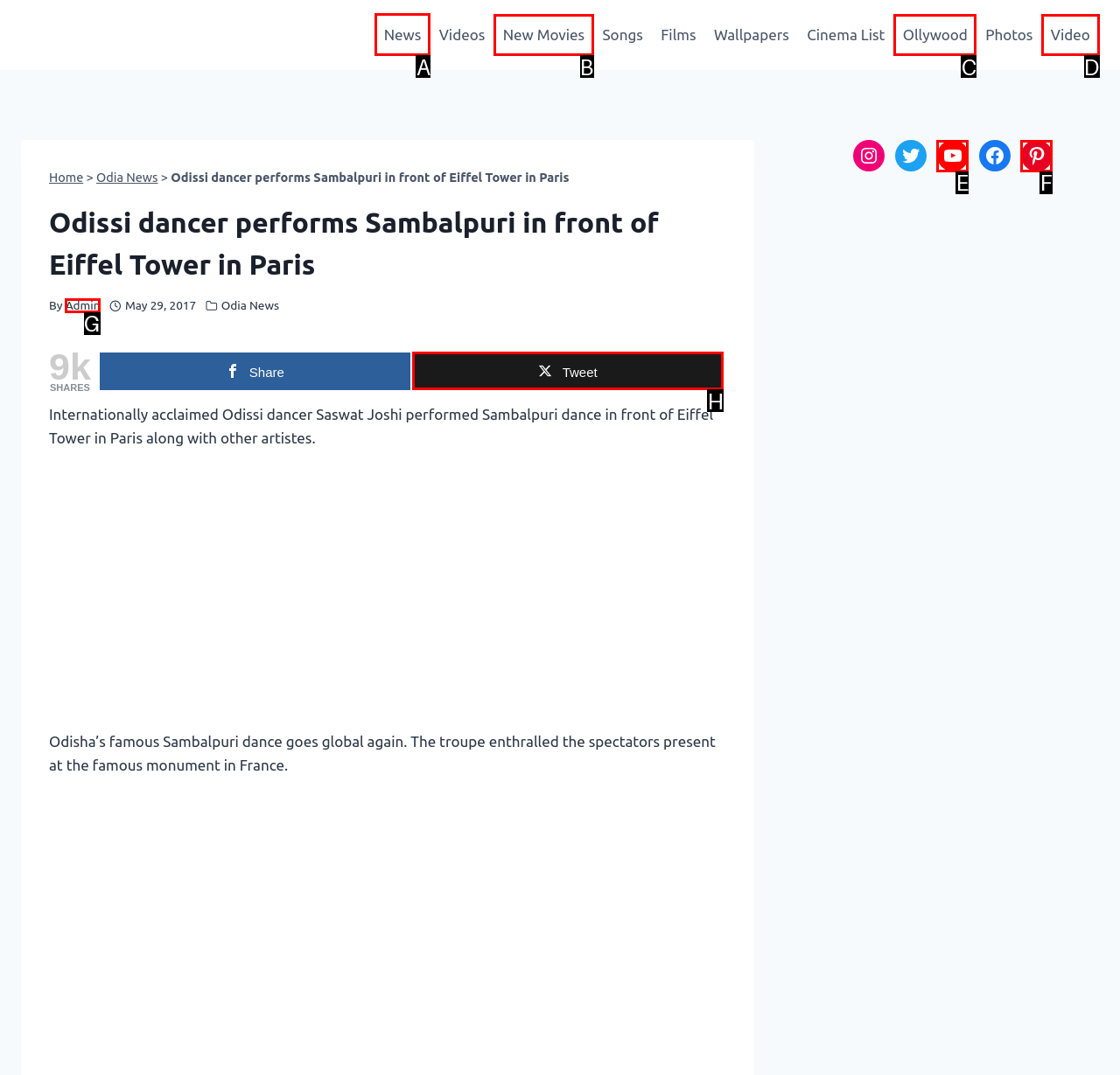Look at the highlighted elements in the screenshot and tell me which letter corresponds to the task: Click on News.

A